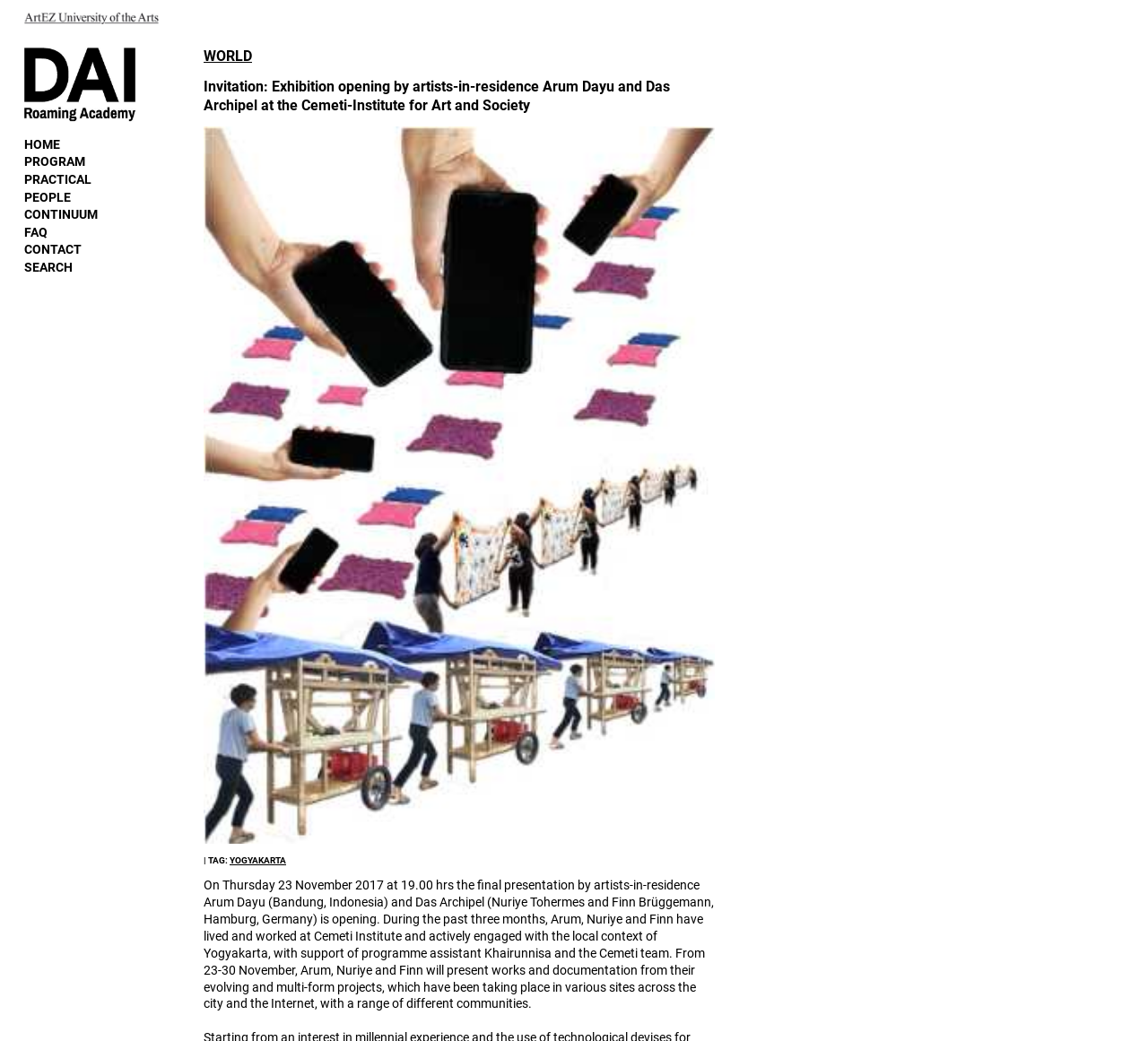Given the description alt="DAI logo", predict the bounding box coordinates of the UI element. Ensure the coordinates are in the format (top-left x, top-left y, bottom-right x, bottom-right y) and all values are between 0 and 1.

[0.021, 0.109, 0.138, 0.12]